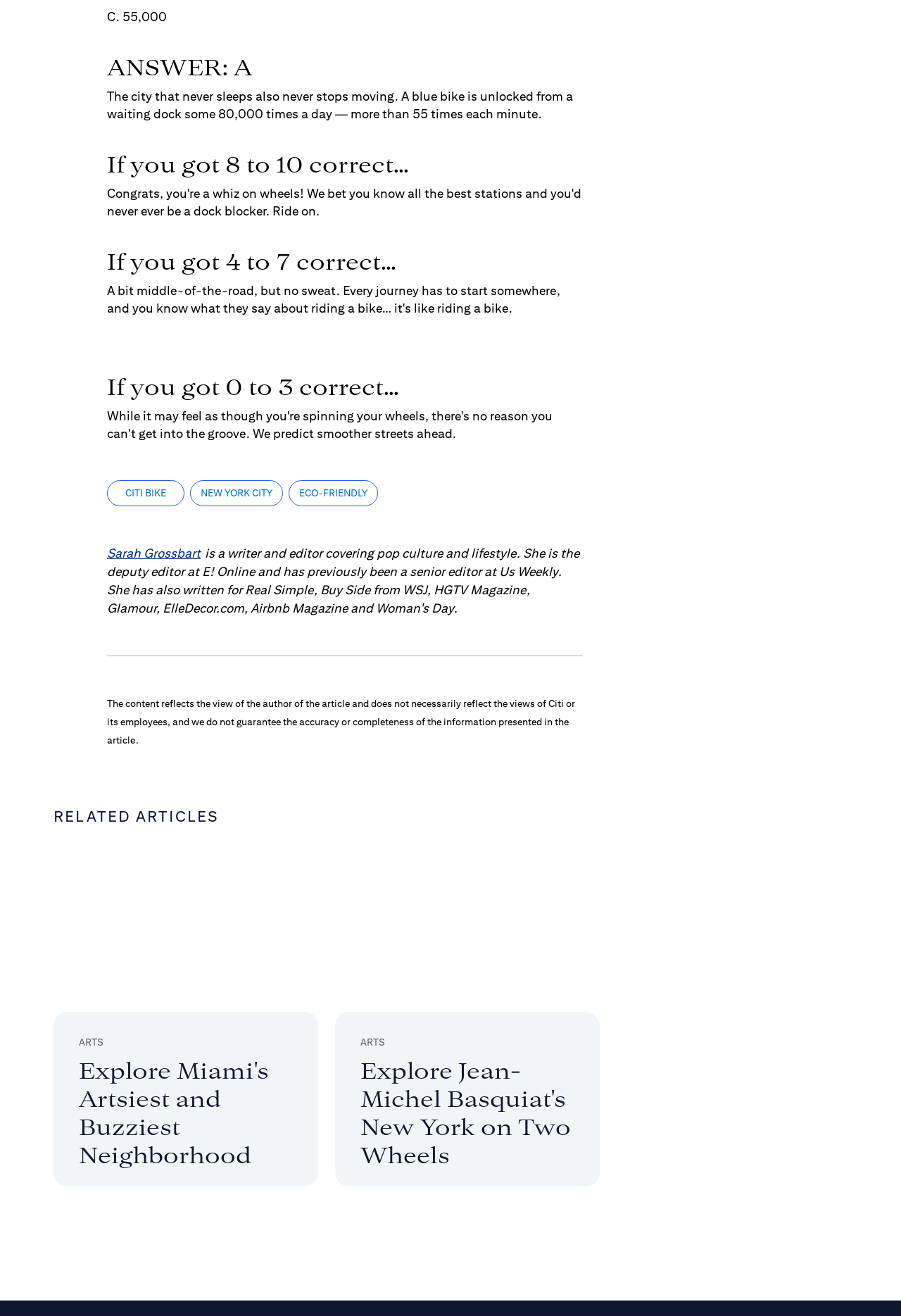Locate the bounding box for the described UI element: "Notice at Collection". Ensure the coordinates are four float numbers between 0 and 1, formatted as [left, top, right, bottom].

[0.216, 0.894, 0.307, 0.904]